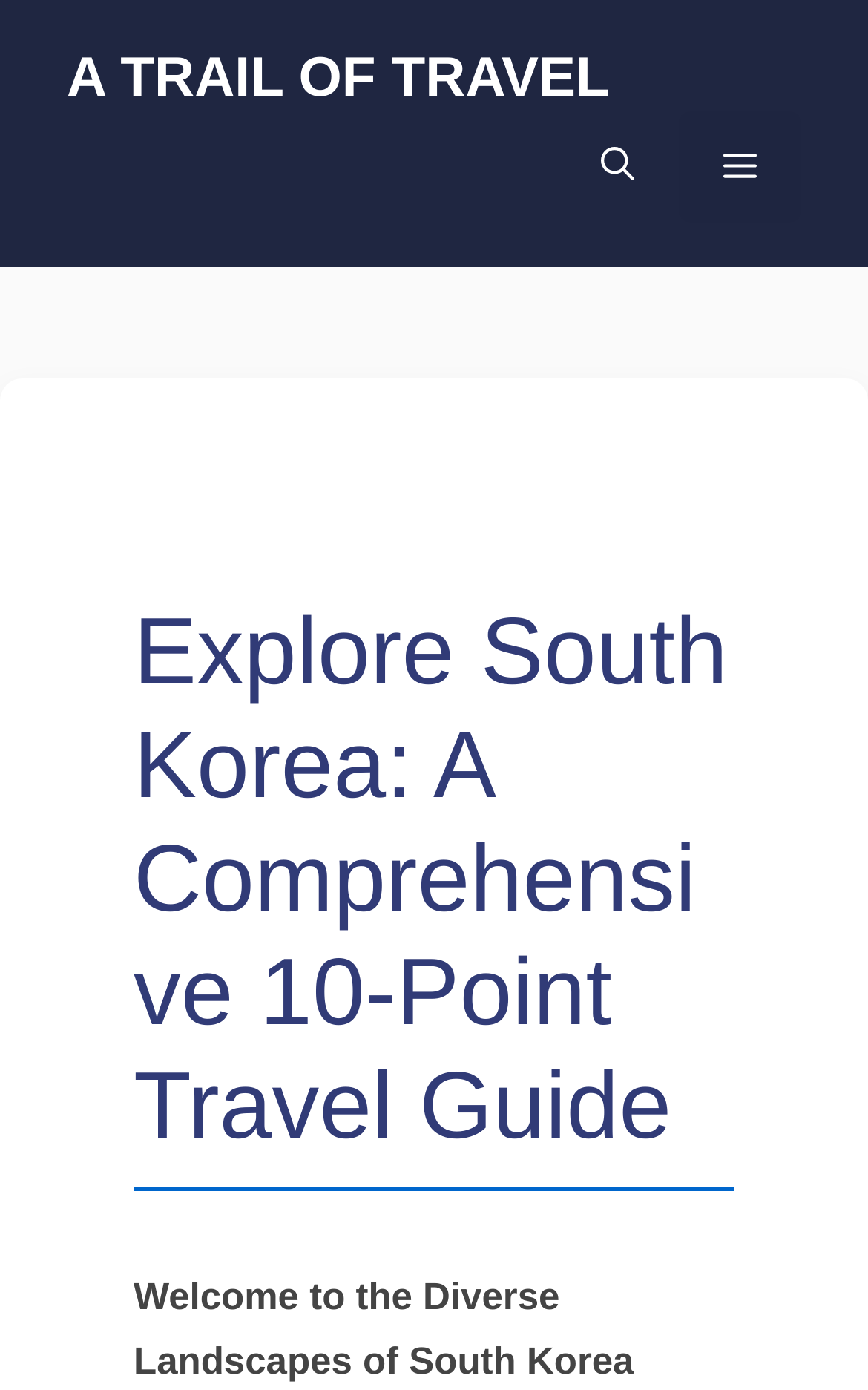What is the topic of the travel guide?
Please analyze the image and answer the question with as much detail as possible.

I inferred the answer by analyzing the heading element, which contains the text 'Explore South Korea: A Comprehensive 10-Point Travel Guide'. This suggests that the travel guide is focused on South Korea.